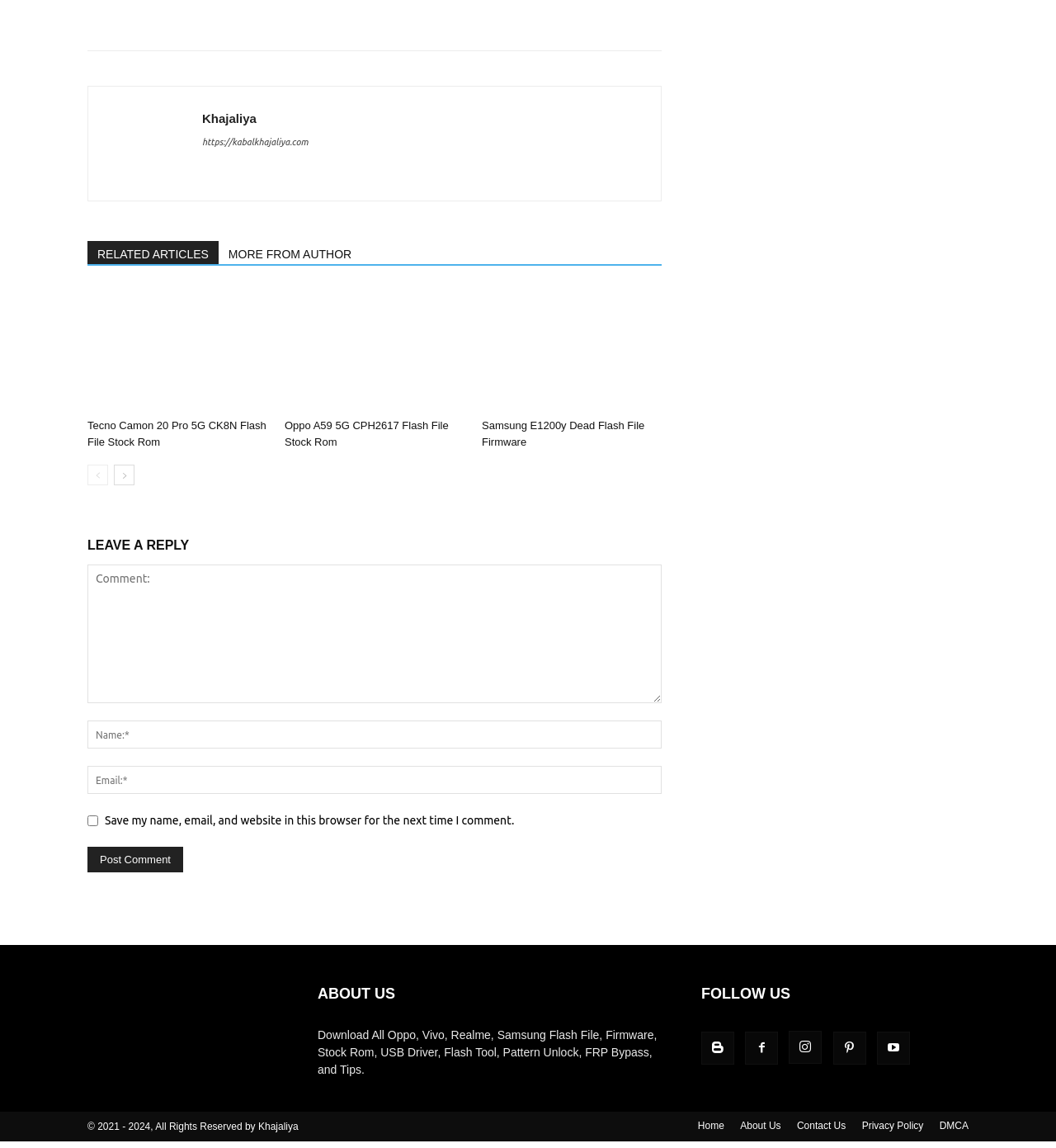How many social media links are available? Examine the screenshot and reply using just one word or a brief phrase.

6